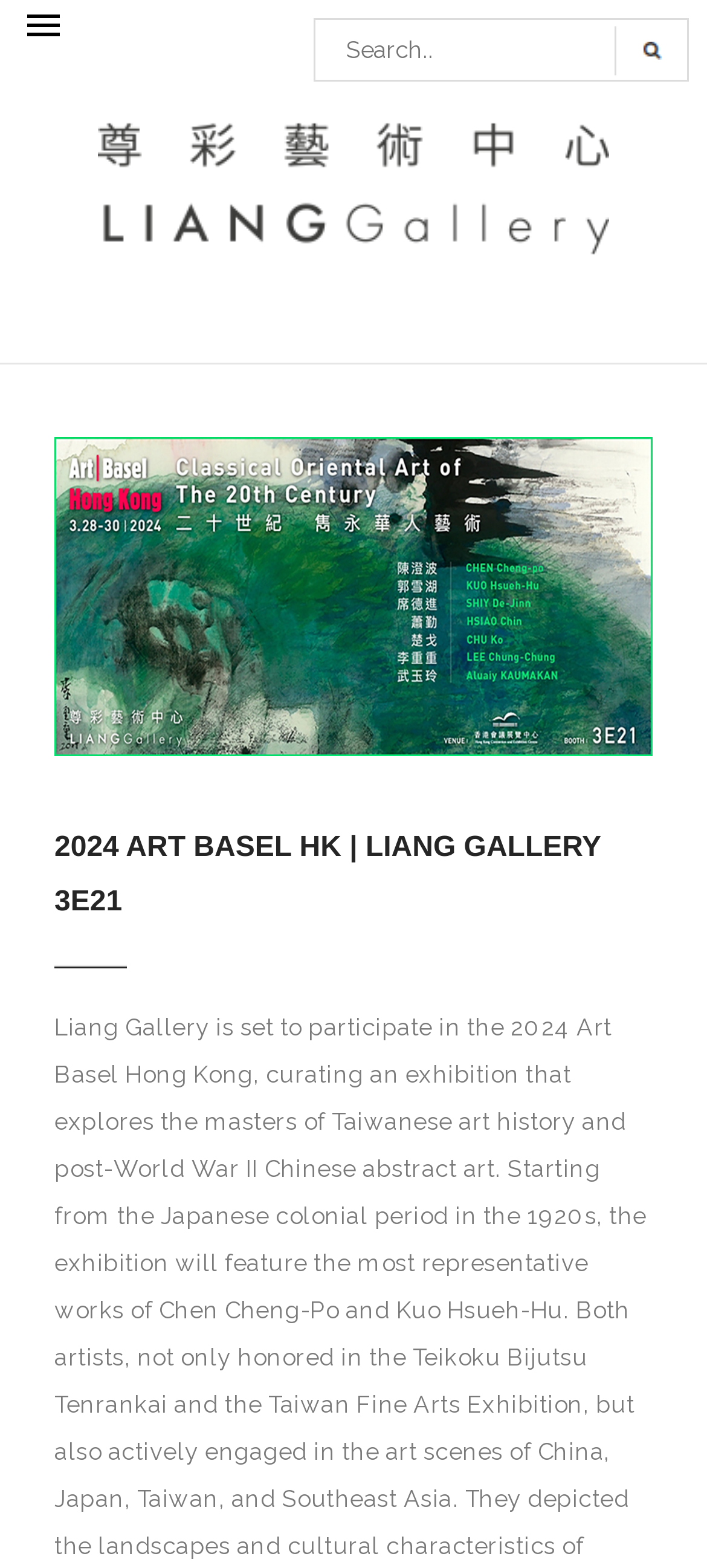Given the webpage screenshot, identify the bounding box of the UI element that matches this description: "name="s" placeholder="Search.."".

[0.444, 0.012, 0.974, 0.052]